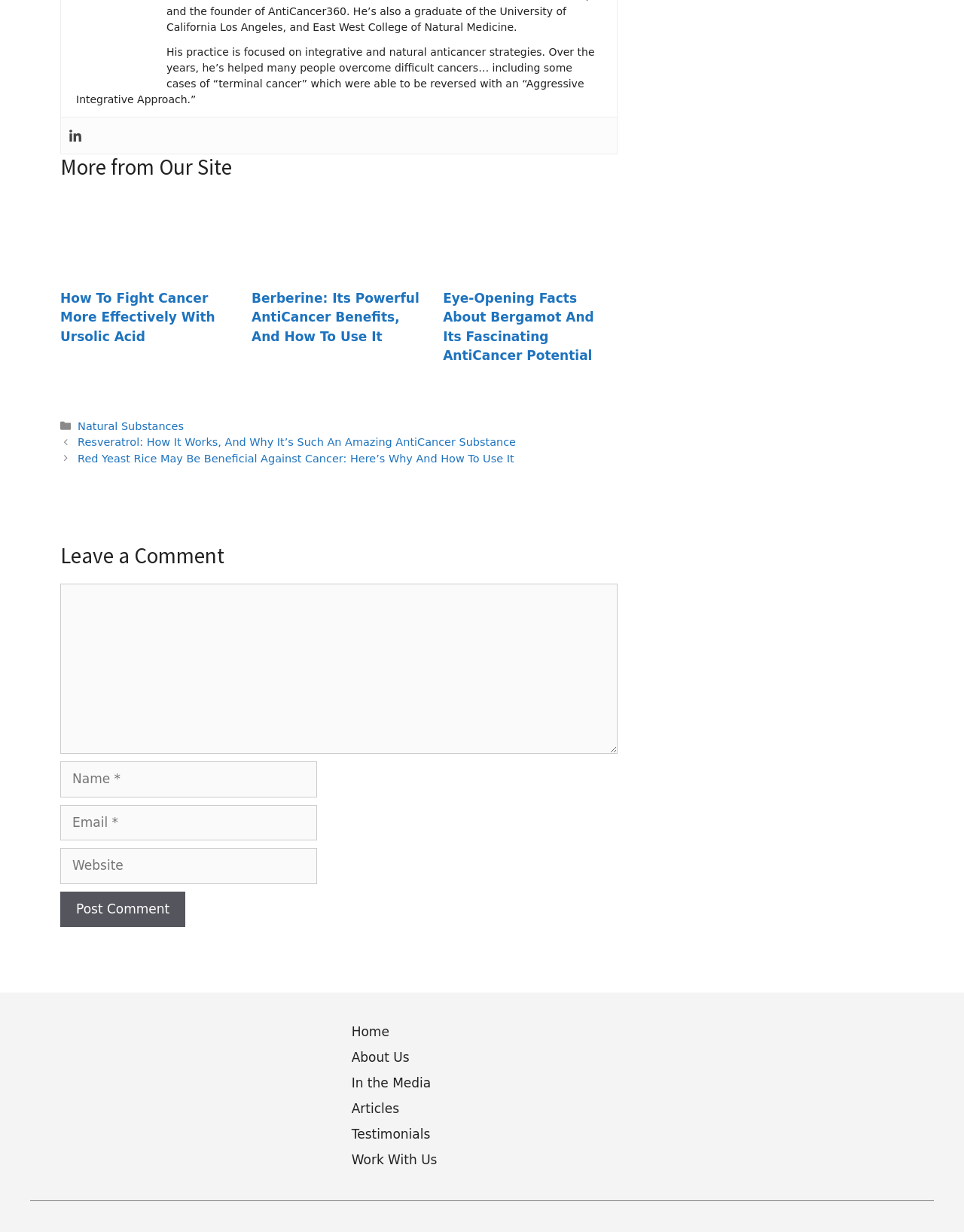Pinpoint the bounding box coordinates of the area that should be clicked to complete the following instruction: "Click on the 'Home' link". The coordinates must be given as four float numbers between 0 and 1, i.e., [left, top, right, bottom].

[0.365, 0.832, 0.404, 0.844]